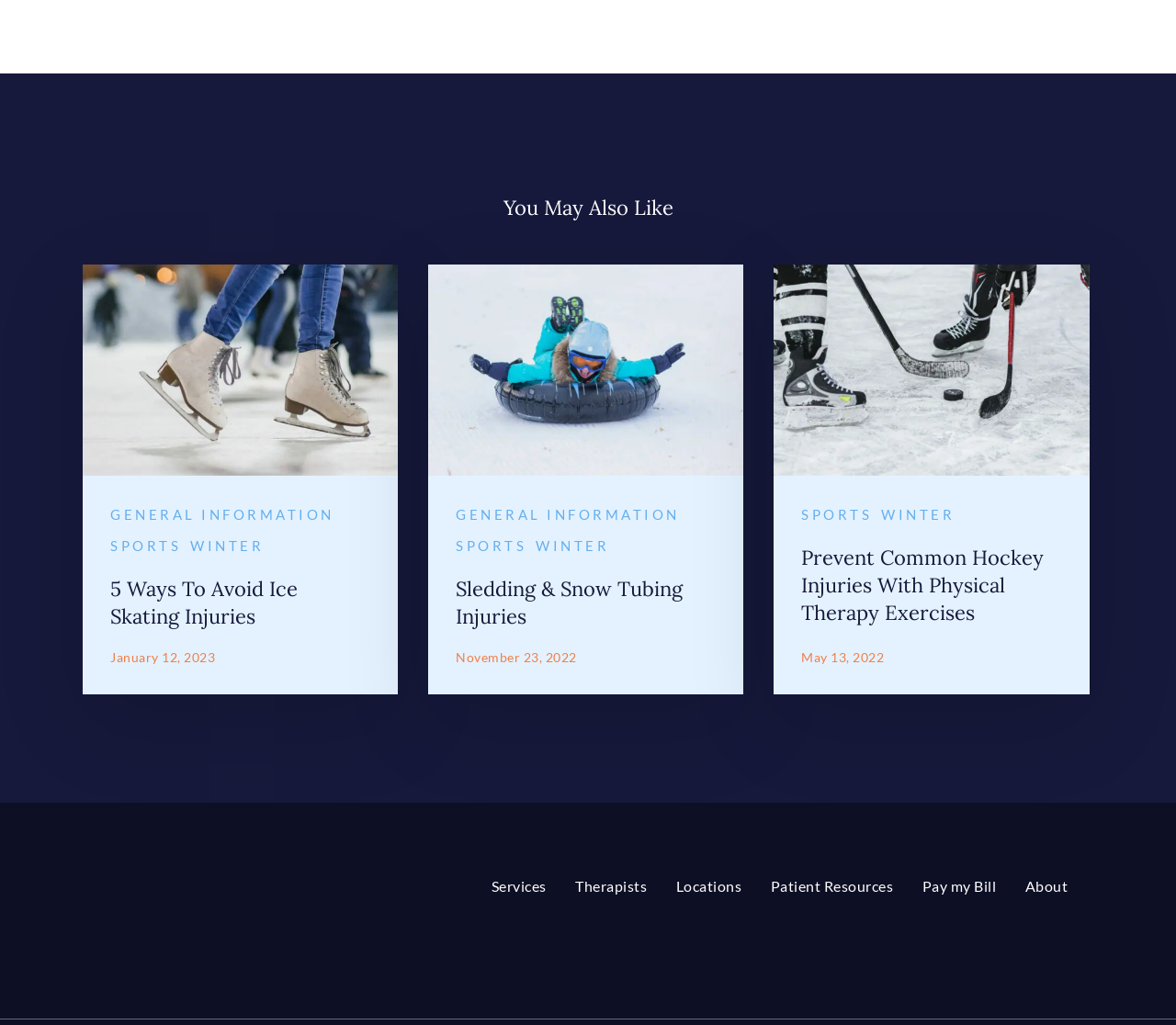Please answer the following question using a single word or phrase: 
What is the date of the second article?

November 23, 2022